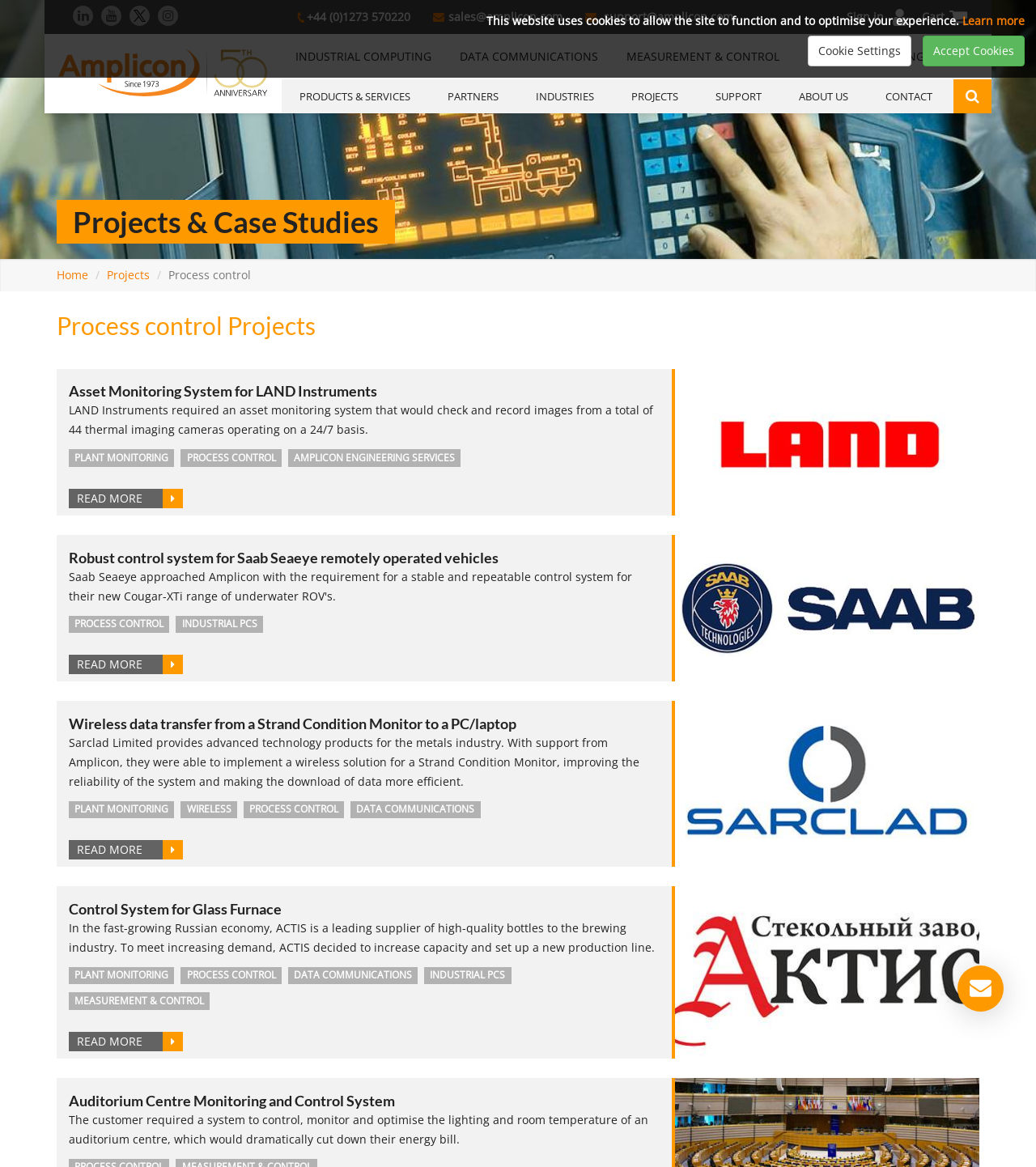Identify the bounding box for the described UI element: "Amplicon Engineering Services".

[0.278, 0.385, 0.445, 0.4]